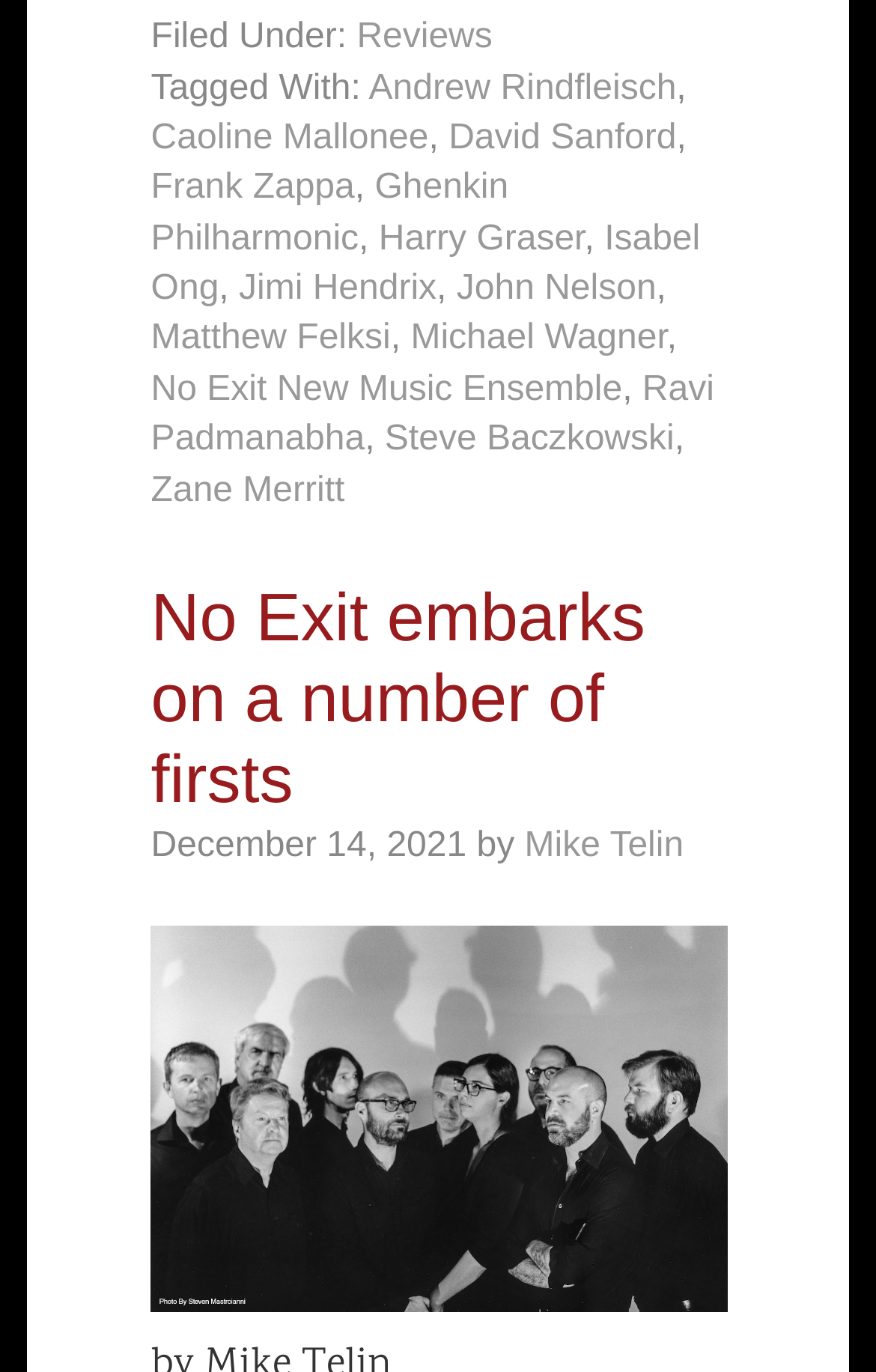Answer the question below with a single word or a brief phrase: 
Who is mentioned alongside Frank Zappa?

Ghenkin Philharmonic